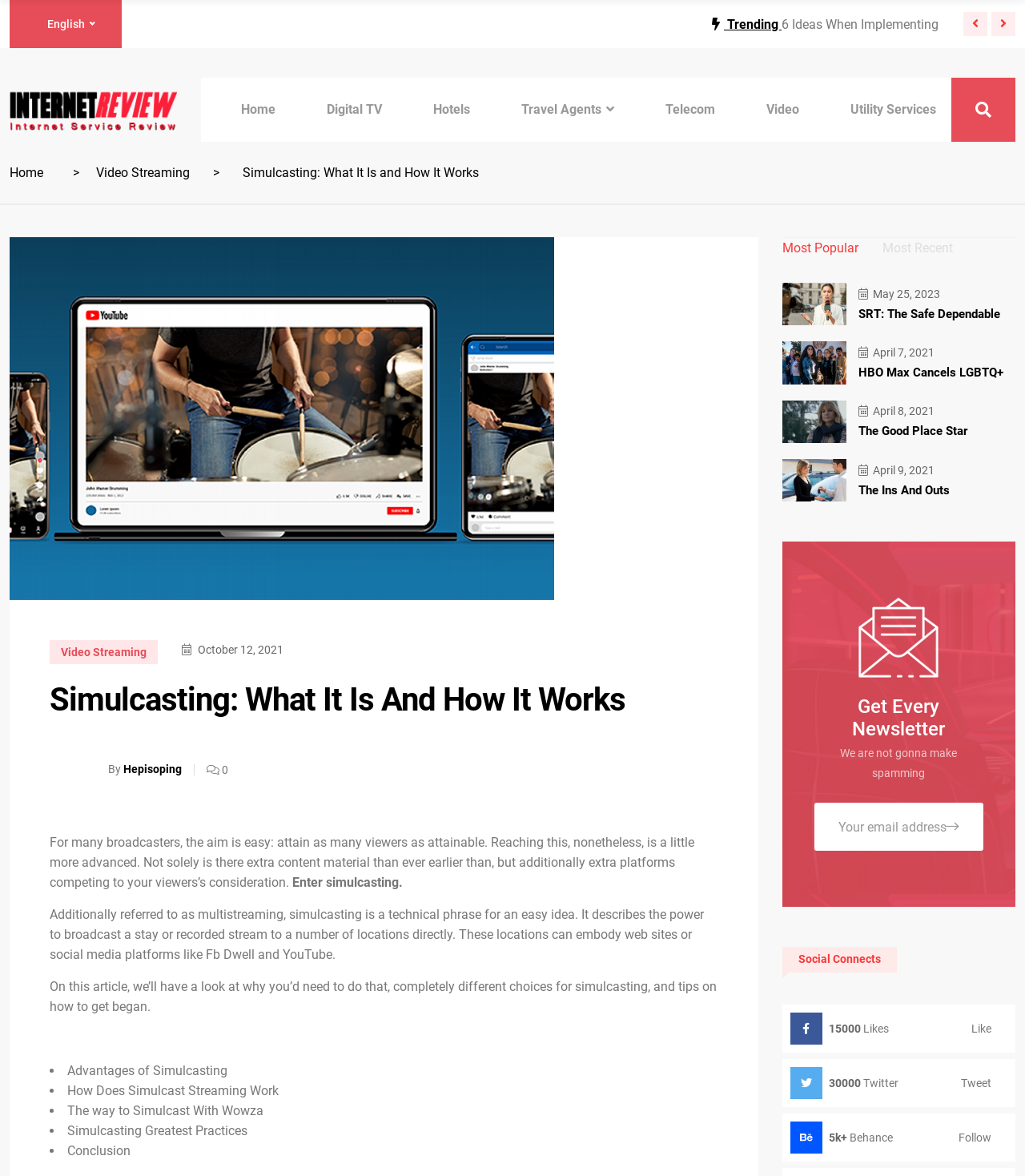Answer with a single word or phrase: 
How many tabs are there in the tablist?

2